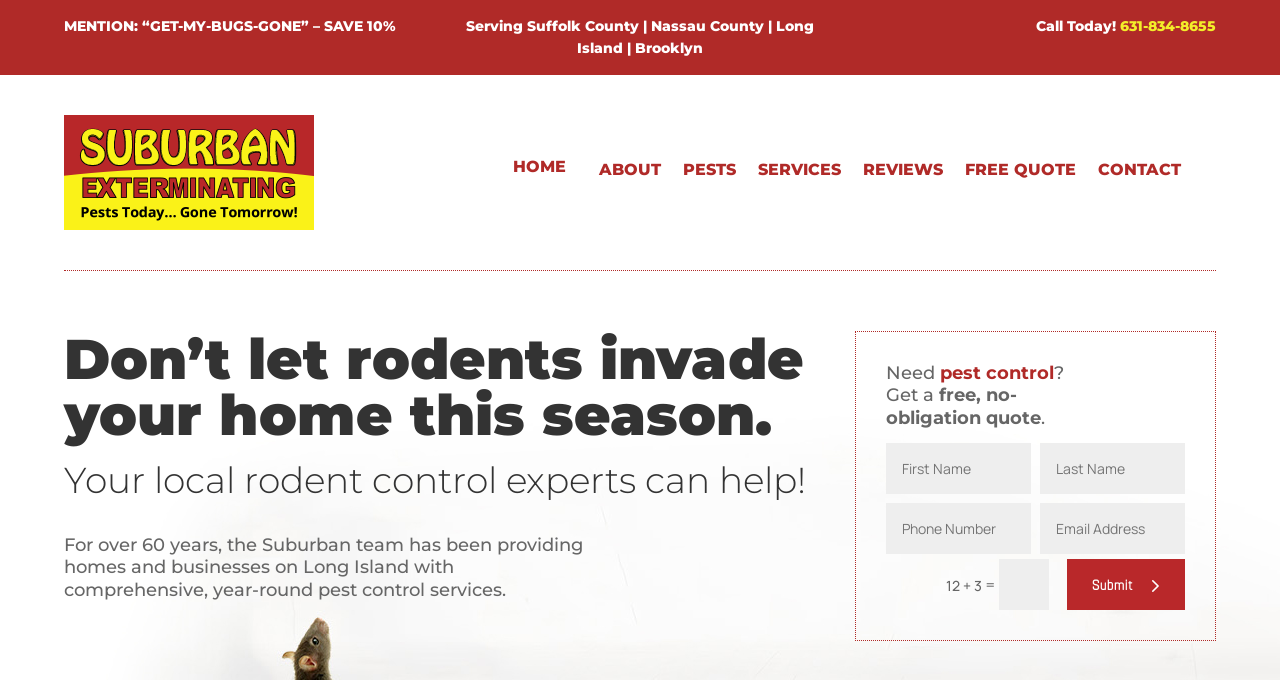Locate the bounding box coordinates of the area to click to fulfill this instruction: "Click the ABOUT link". The bounding box should be presented as four float numbers between 0 and 1, in the order [left, top, right, bottom].

[0.468, 0.239, 0.517, 0.298]